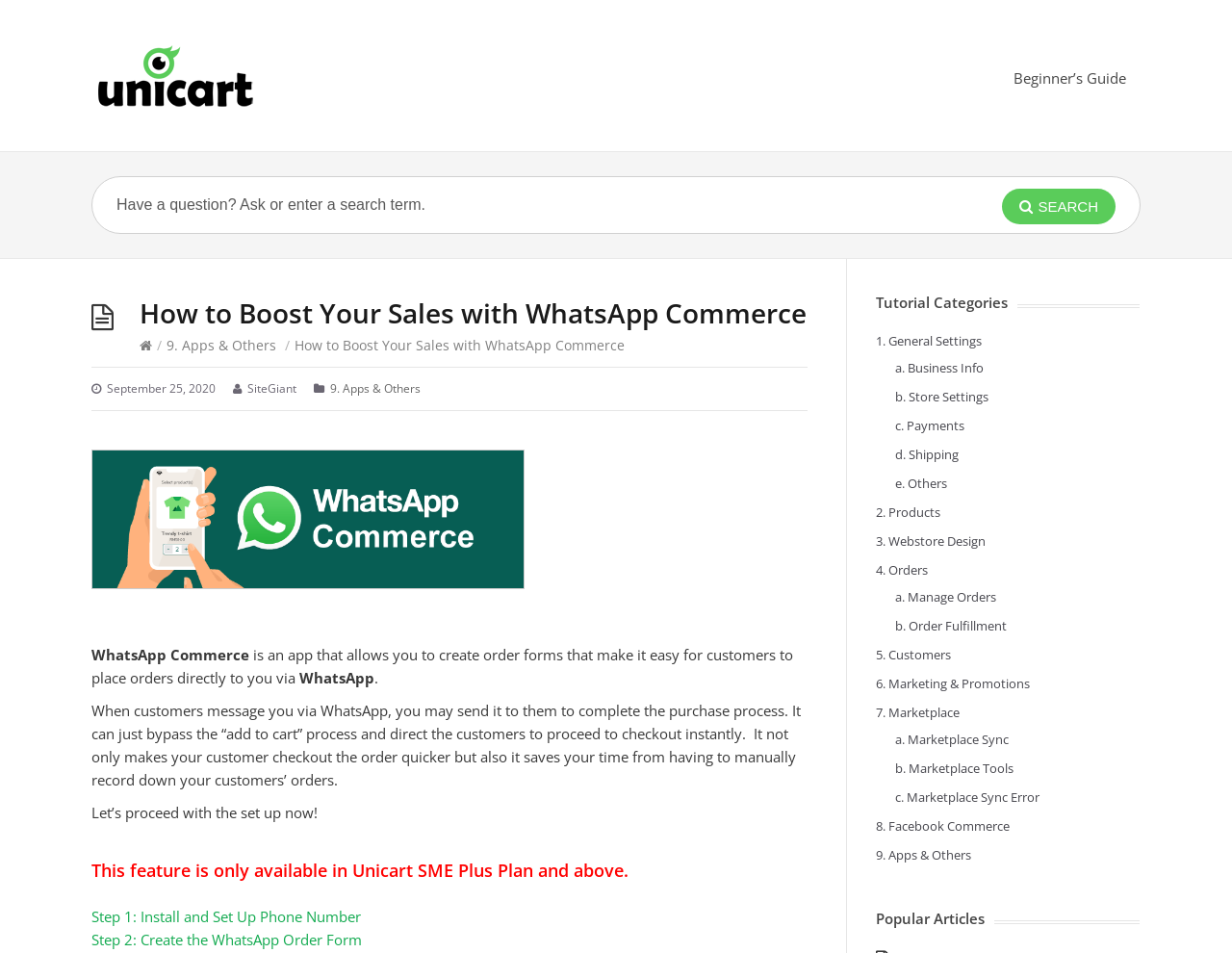Determine the bounding box coordinates for the clickable element to execute this instruction: "Search for a term". Provide the coordinates as four float numbers between 0 and 1, i.e., [left, top, right, bottom].

[0.074, 0.185, 0.926, 0.245]